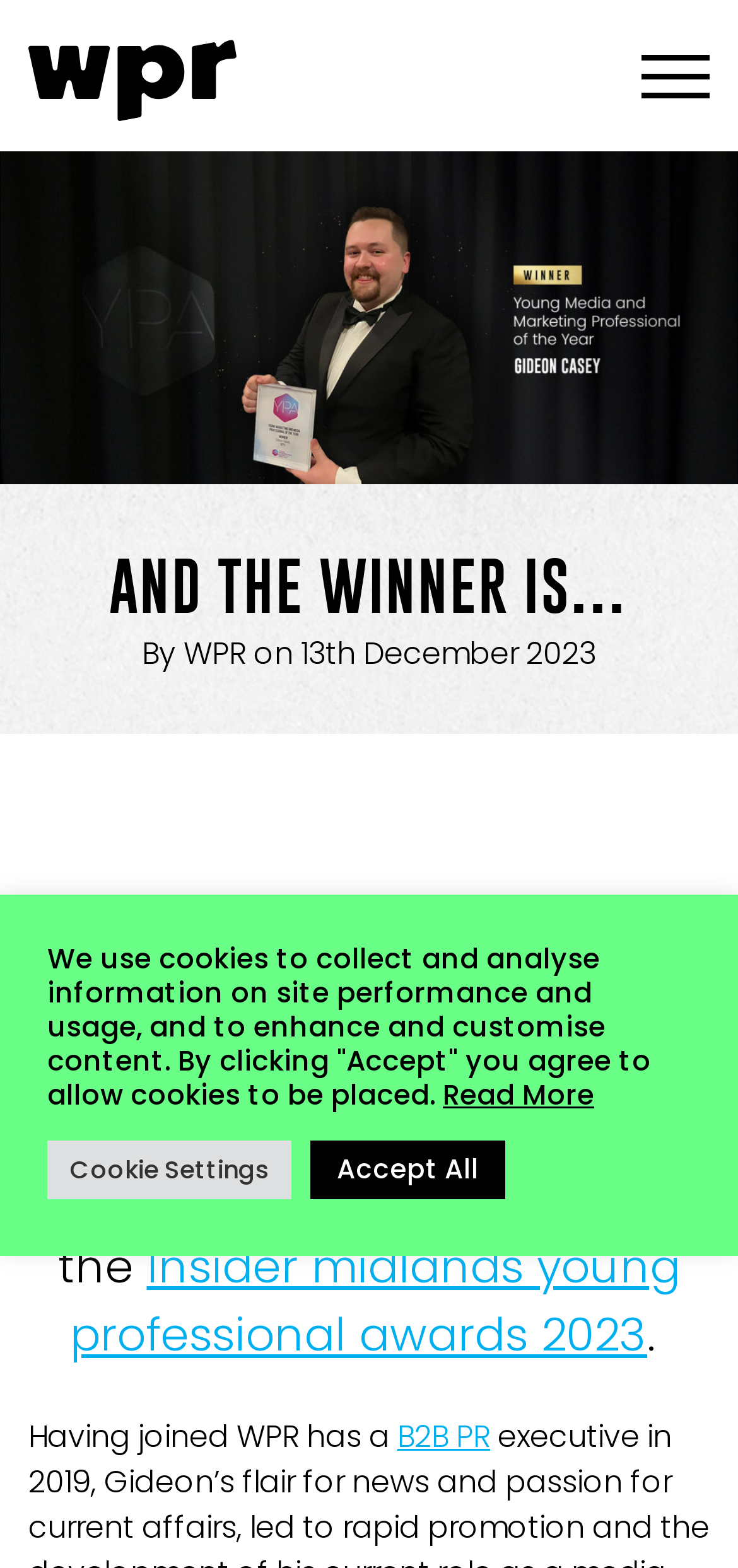Using details from the image, please answer the following question comprehensively:
What is the name of the award Gideon won?

The answer can be found in the link element that says 'Insider midlands young professional awards 2023'.